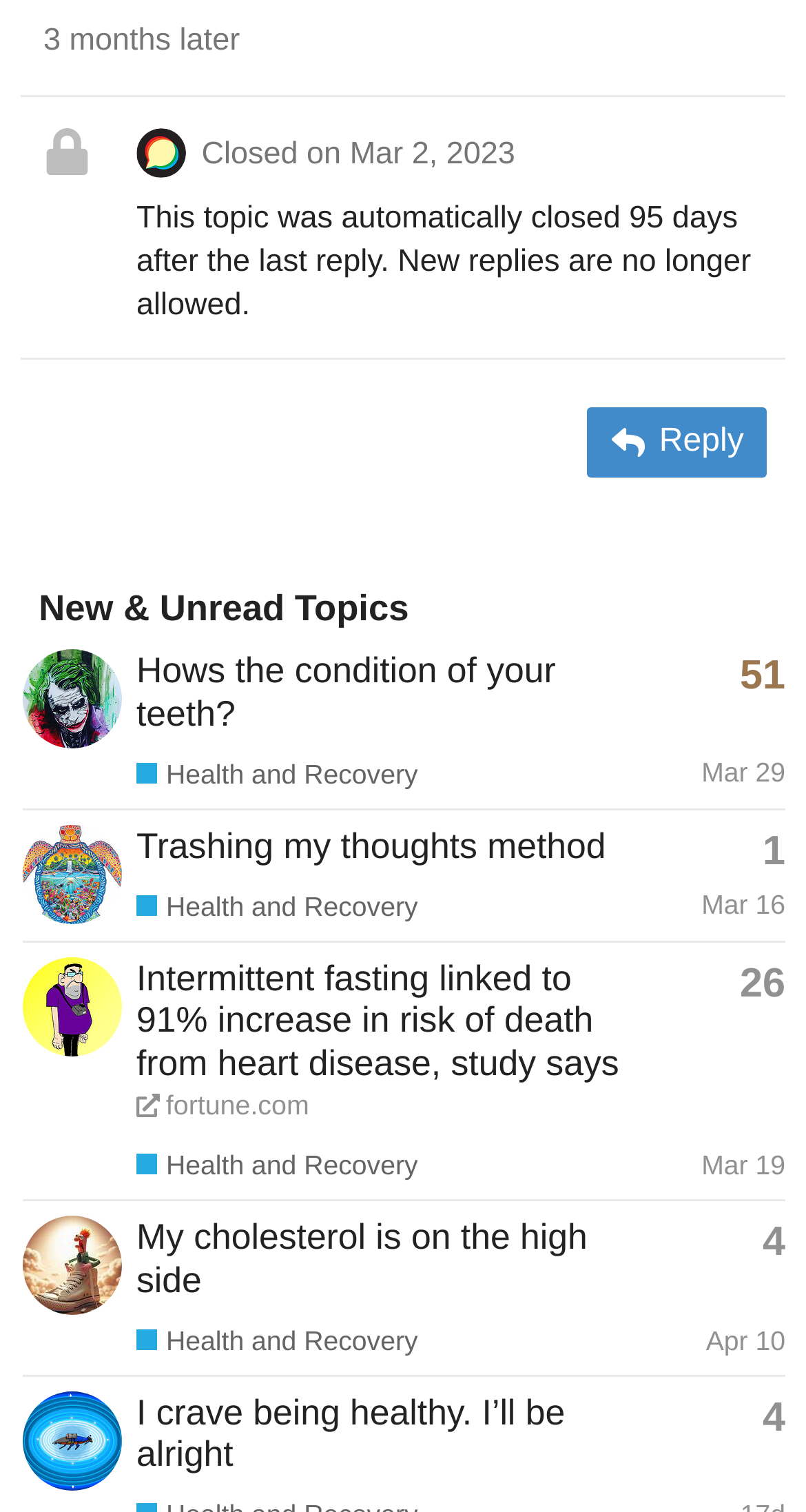Highlight the bounding box coordinates of the element that should be clicked to carry out the following instruction: "Check the profile of 'Joker'". The coordinates must be given as four float numbers ranging from 0 to 1, i.e., [left, top, right, bottom].

[0.028, 0.45, 0.151, 0.473]